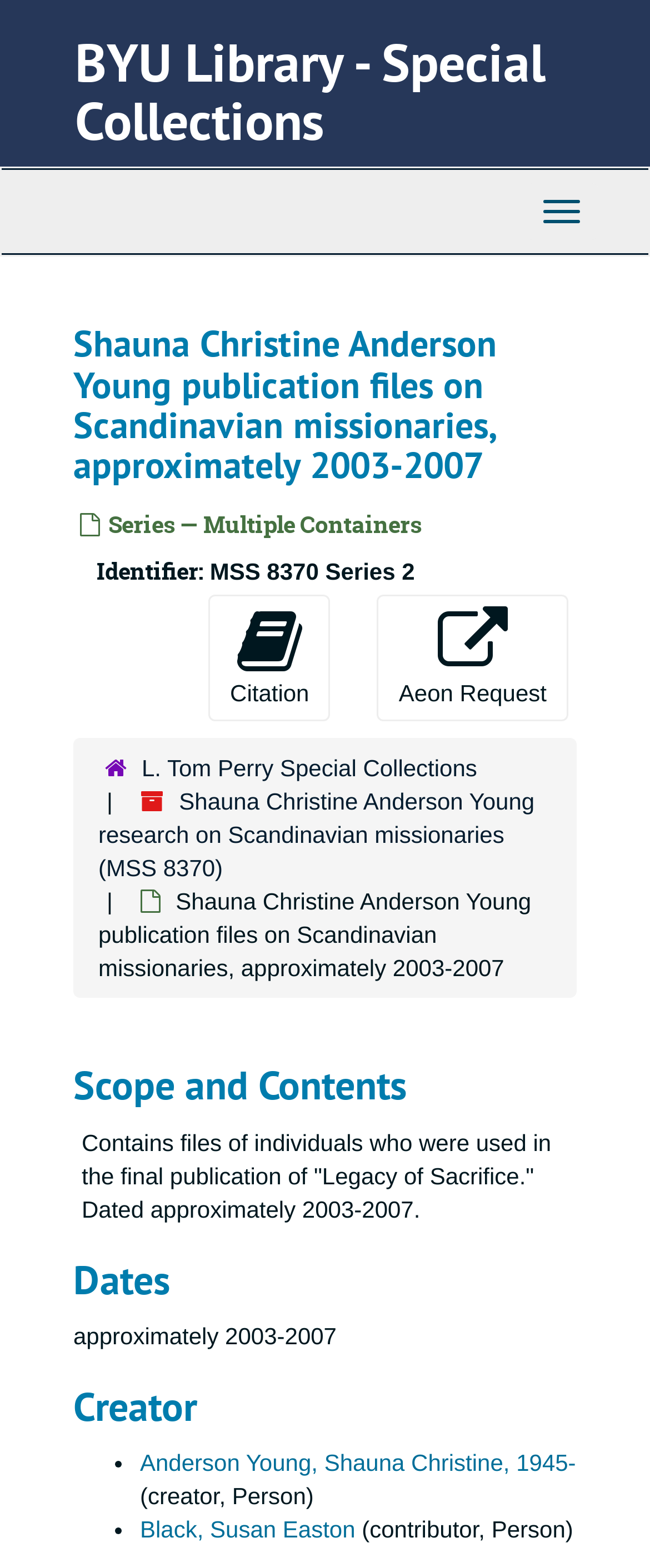Identify the bounding box of the UI element described as follows: "L. Tom Perry Special Collections". Provide the coordinates as four float numbers in the range of 0 to 1 [left, top, right, bottom].

[0.218, 0.481, 0.734, 0.498]